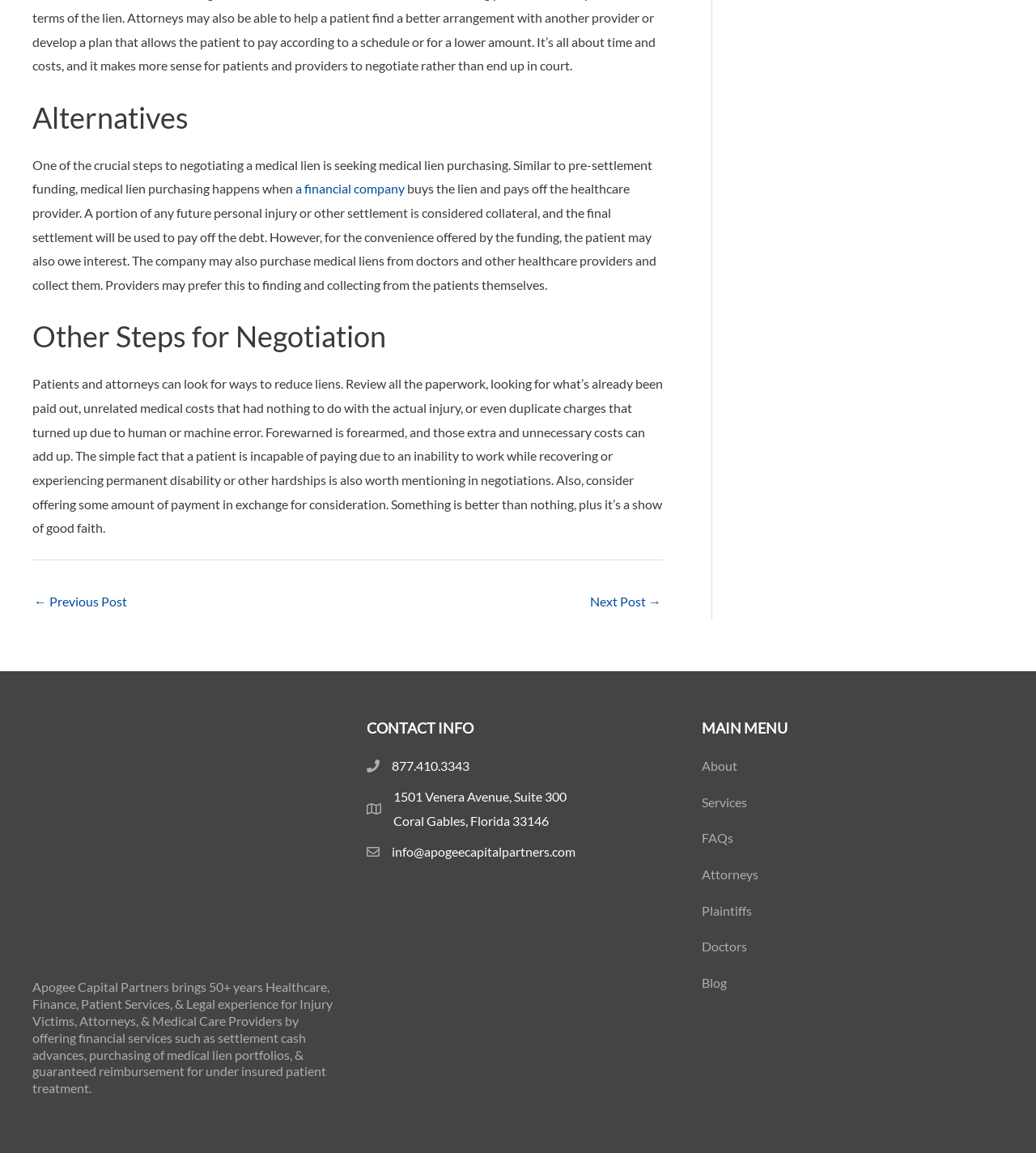Locate the UI element described by ← Previous Post in the provided webpage screenshot. Return the bounding box coordinates in the format (top-left x, top-left y, bottom-right x, bottom-right y), ensuring all values are between 0 and 1.

[0.033, 0.51, 0.123, 0.536]